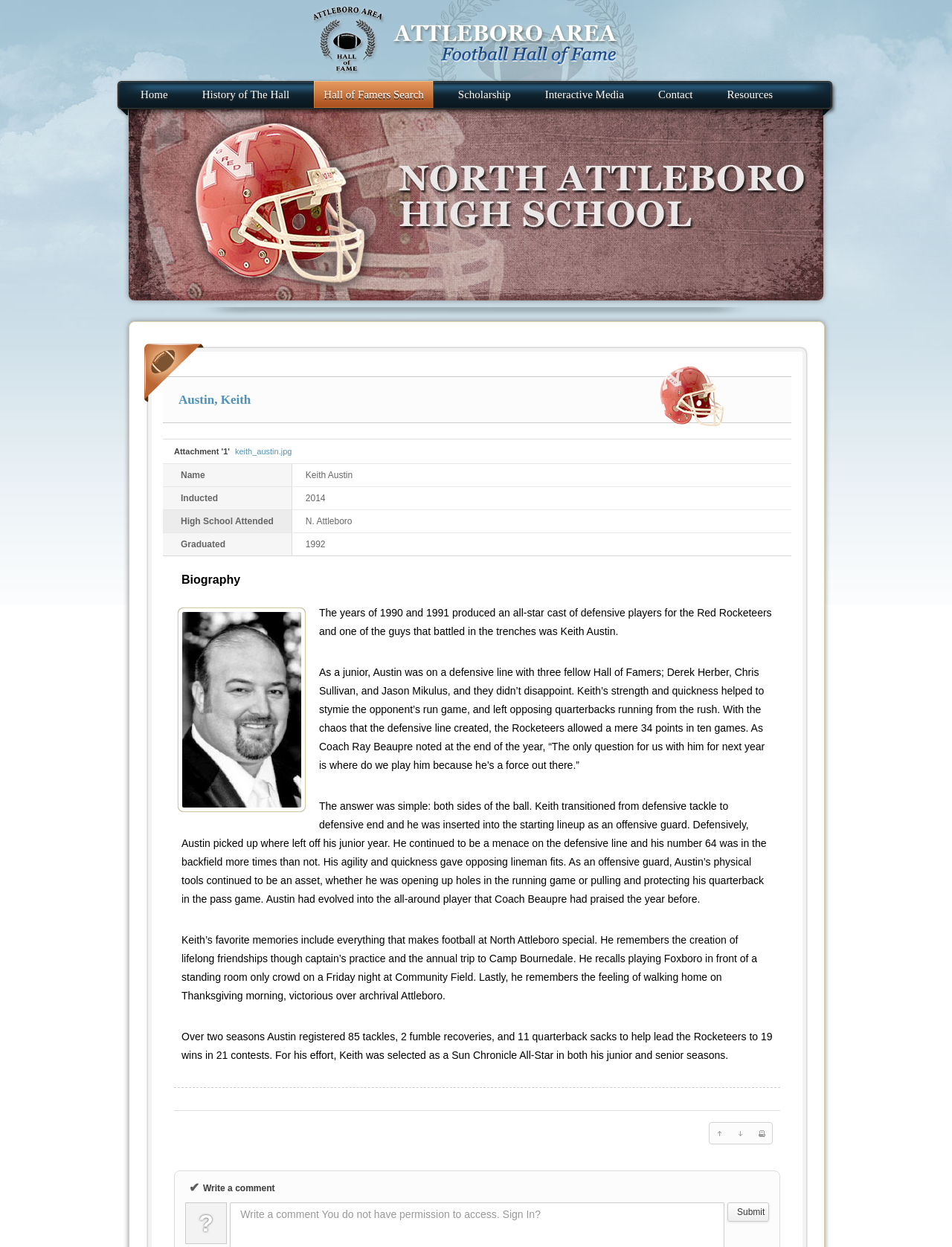Identify the bounding box coordinates for the region to click in order to carry out this instruction: "Write a comment". Provide the coordinates using four float numbers between 0 and 1, formatted as [left, top, right, bottom].

[0.213, 0.949, 0.289, 0.957]